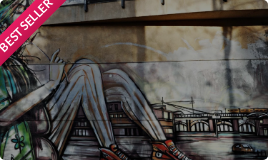Offer a detailed explanation of the image and its components.

This vibrant image showcases a remarkable piece of street art captured in Berlin, illustrating a mural featuring a figure sitting against a wall, adorned in stylish red sneakers. The artwork is filled with intricate details that highlight the urban culture of the city, emphasizing its rich artistic heritage. Notably marked with a bold "BEST SELLER" tag in the top corner, this mural is associated with the "Berlin: Kreuzberg Street-Art & Graffiti Self-Guided Tour," an immensely popular attraction that invites visitors to explore the dynamic street art scene of the Kreuzberg district. This guided experience not only showcases artistic talent but also delves into the cultural context of the surrounding area, making it a must-see for art enthusiasts and tourists alike.